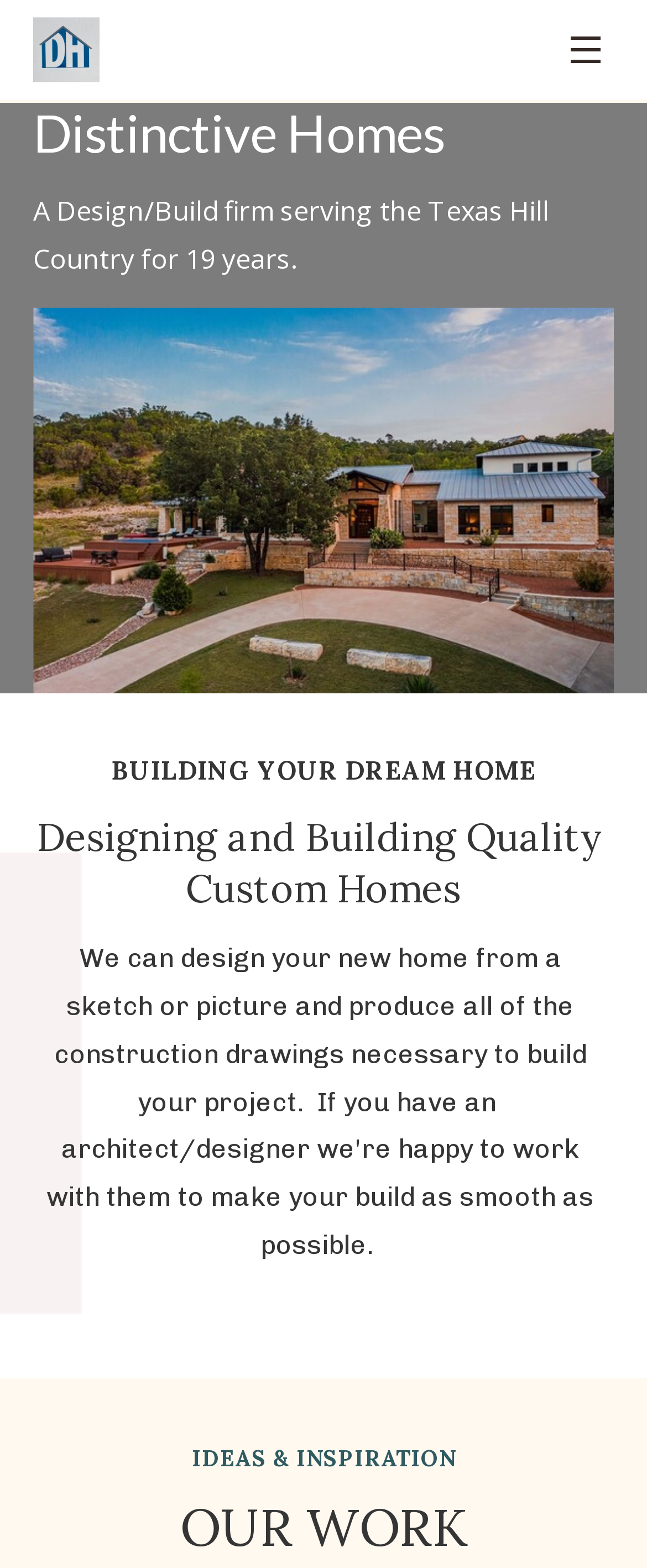Describe all visible elements and their arrangement on the webpage.

The webpage appears to be the homepage of a design/build firm called Distinctive Homes, which serves the Texas Hill Country. At the top left of the page, there is a link. Below the link, the company's name "Distinctive Homes" is displayed in a heading, followed by a brief description of the company's services and experience. 

To the right of the company description, there is a large image that takes up a significant portion of the page. 

Below the image, there are three headings that seem to categorize the content of the webpage. The first heading reads "BUILDING YOUR DREAM HOME", the second heading reads "Designing and Building Quality Custom Homes", and the third heading reads "IDEAS & INSPIRATION". 

At the very bottom of the page, there is another heading that reads "OUR WORK".